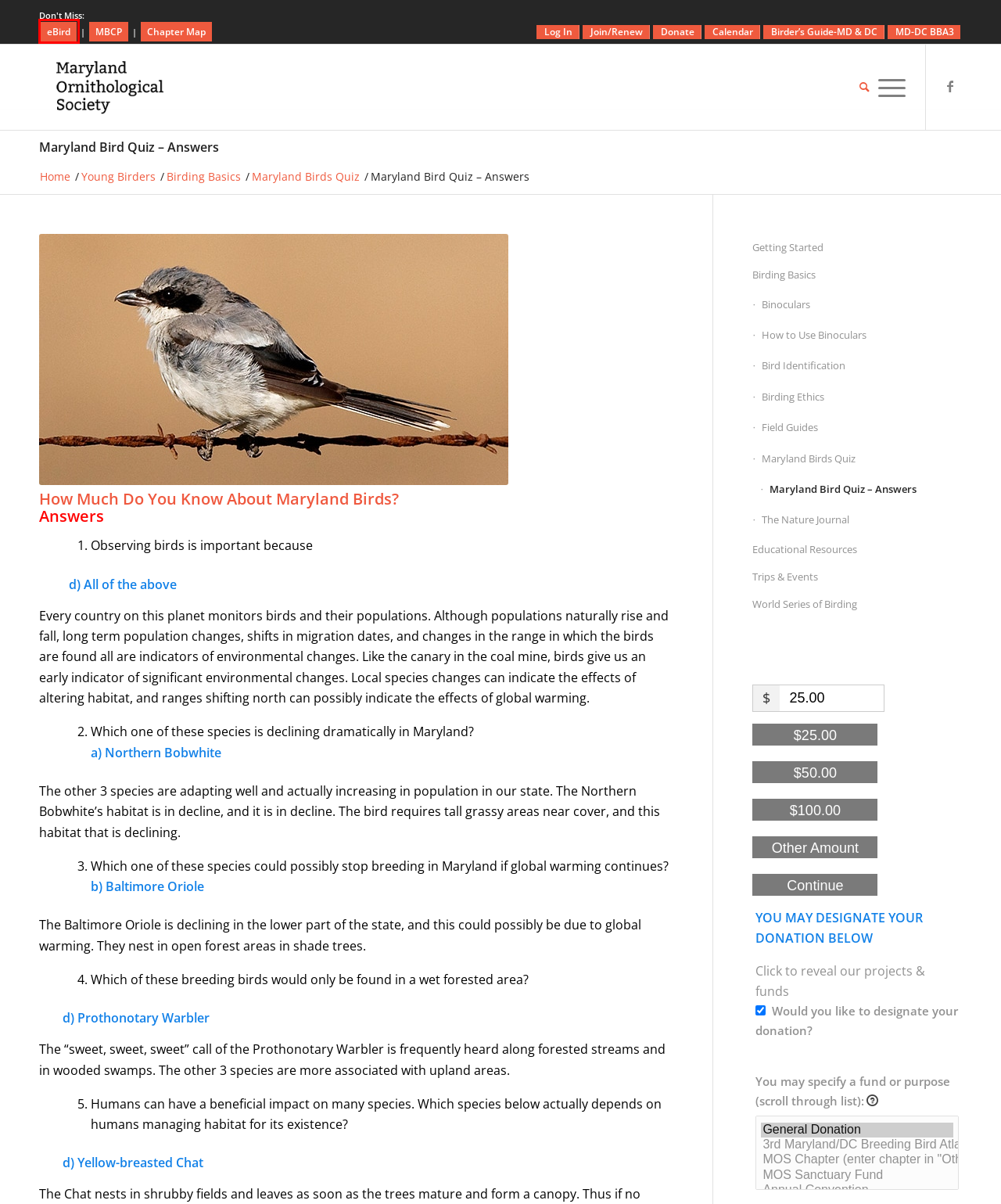A screenshot of a webpage is given with a red bounding box around a UI element. Choose the description that best matches the new webpage shown after clicking the element within the red bounding box. Here are the candidates:
A. eBird - Discover a new world of birding...
B. Young Birders - Maryland Ornithological Society
C. Getting Started - Maryland Ornithological Society
D. Home - Maryland Ornithological Society
E. Maryland-DC Breeding Bird Atlas - Discover a new world of birding...
F. Educational Resources - Maryland Ornithological Society
G. Donate - Maryland Ornithological Society
H. Events - Maryland Ornithological Society

A